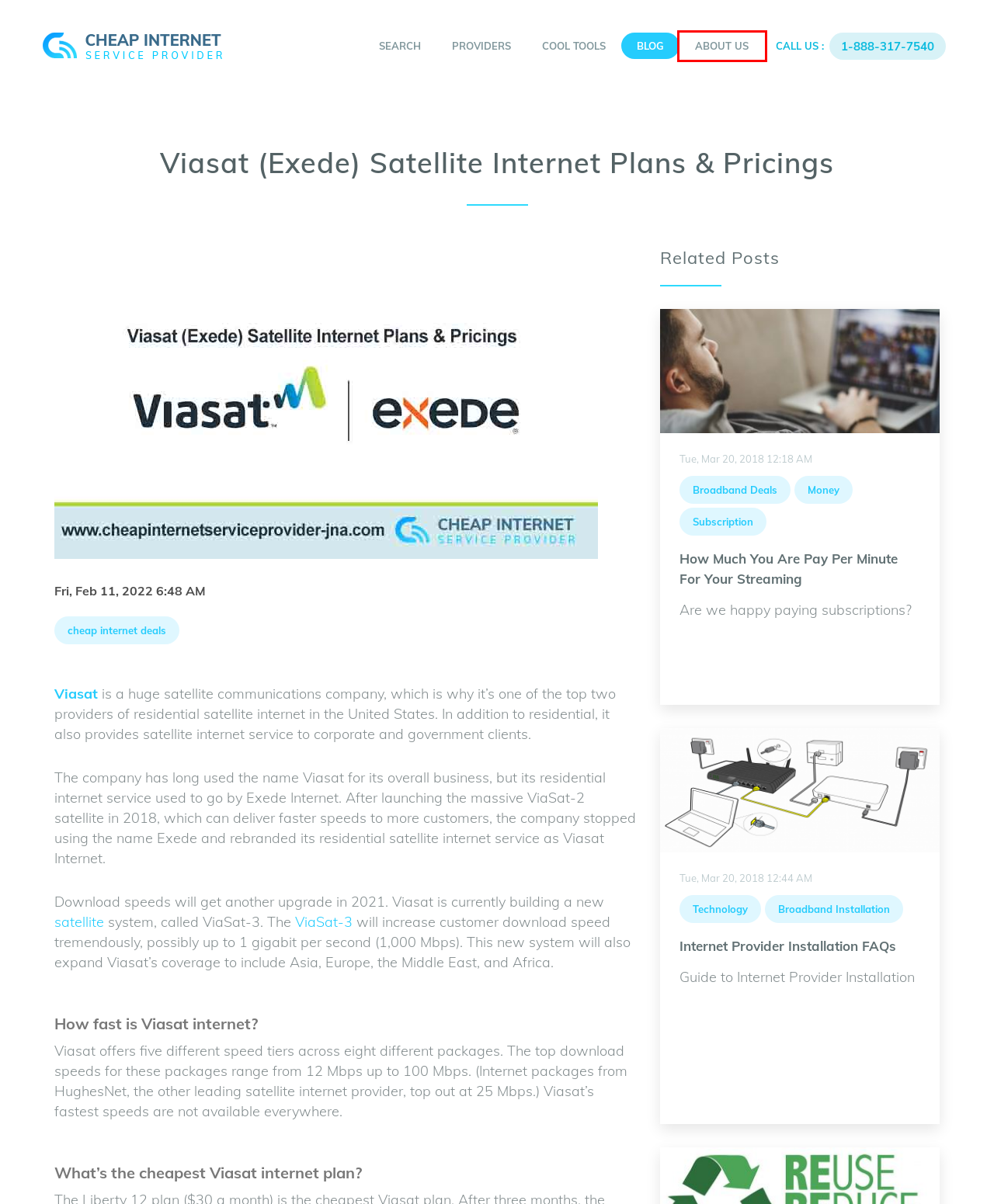You are given a webpage screenshot where a red bounding box highlights an element. Determine the most fitting webpage description for the new page that loads after clicking the element within the red bounding box. Here are the candidates:
A. KA-SAT | High-Throughput Satellites | Viasat
B. Best Cheap Internet Providers (USA): Search by Zip Code |
C. Find The Best Cheap Internet Service Providers in my Area!
D. Cheap Internet Service Provider | About Us
E. Broadband Deals
F. Technology | Cheap Internet Service Provider
G. Money | Cheap Internet Service Provider
H. cheap internet deals

D